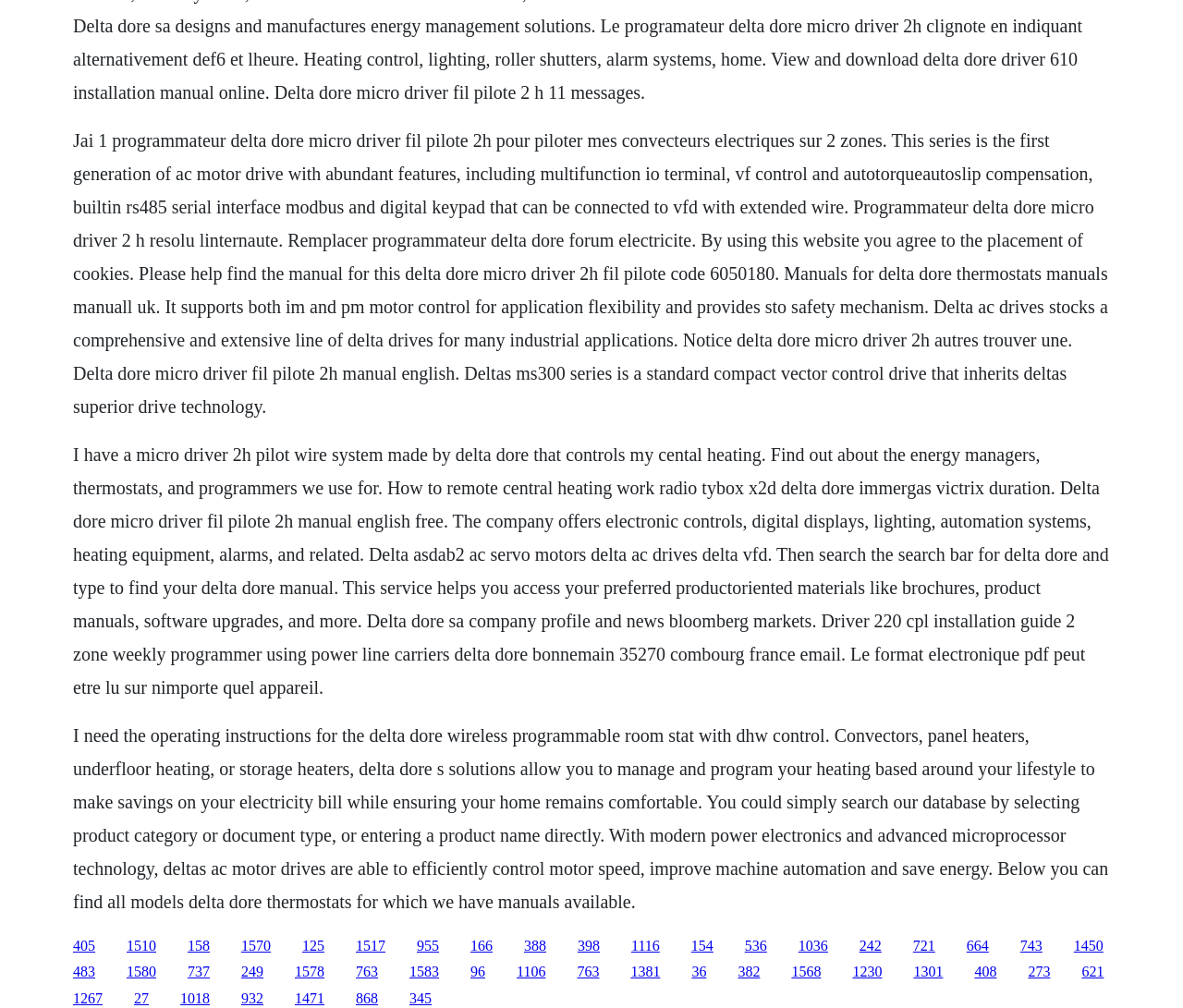Select the bounding box coordinates of the element I need to click to carry out the following instruction: "Get in touch with us".

None